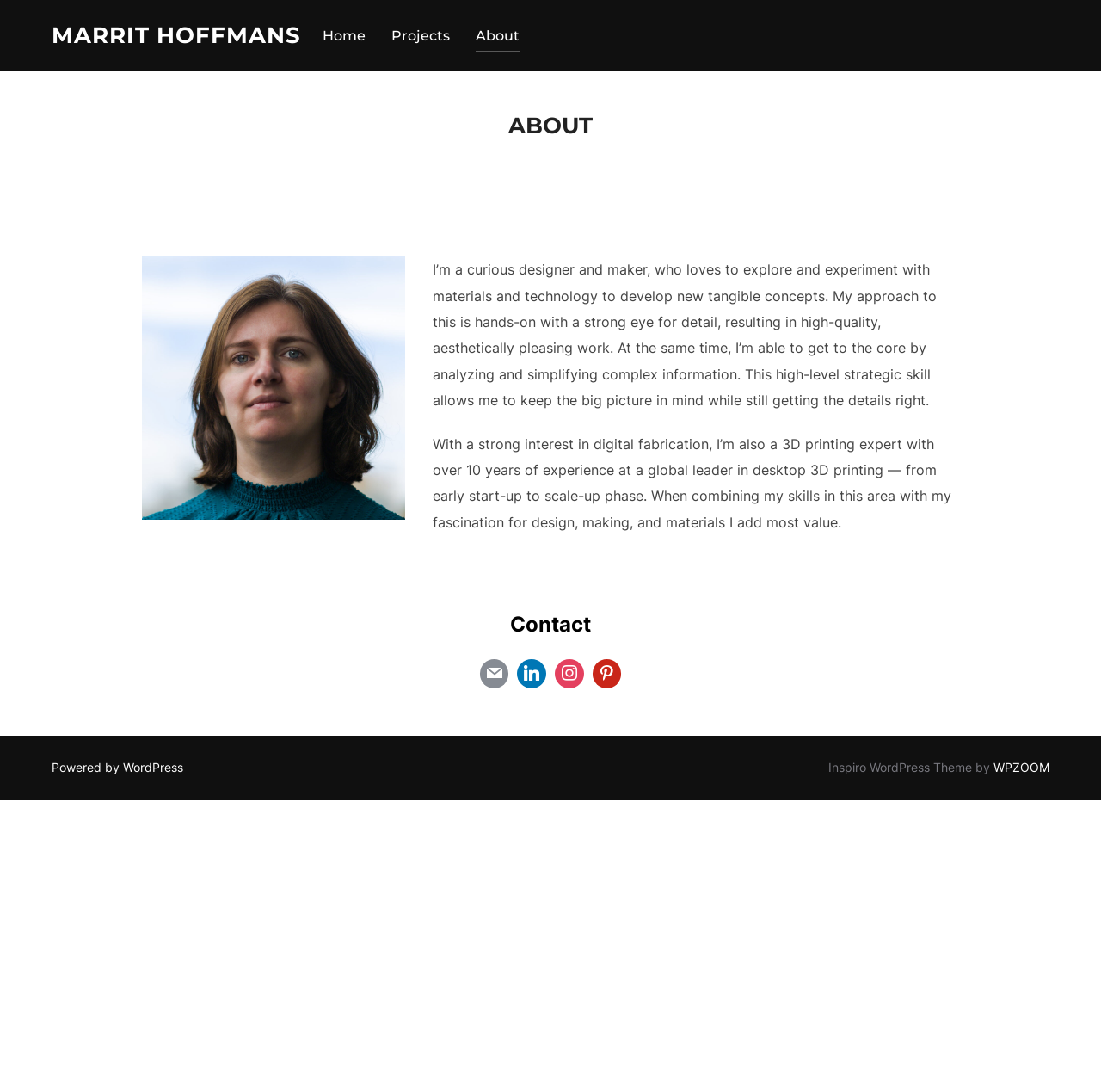Based on the visual content of the image, answer the question thoroughly: How many social media links are provided on the webpage?

The links '', '', '', and '' are provided at the bottom of the webpage, which are likely to be social media links. Therefore, there are 4 social media links provided on the webpage.